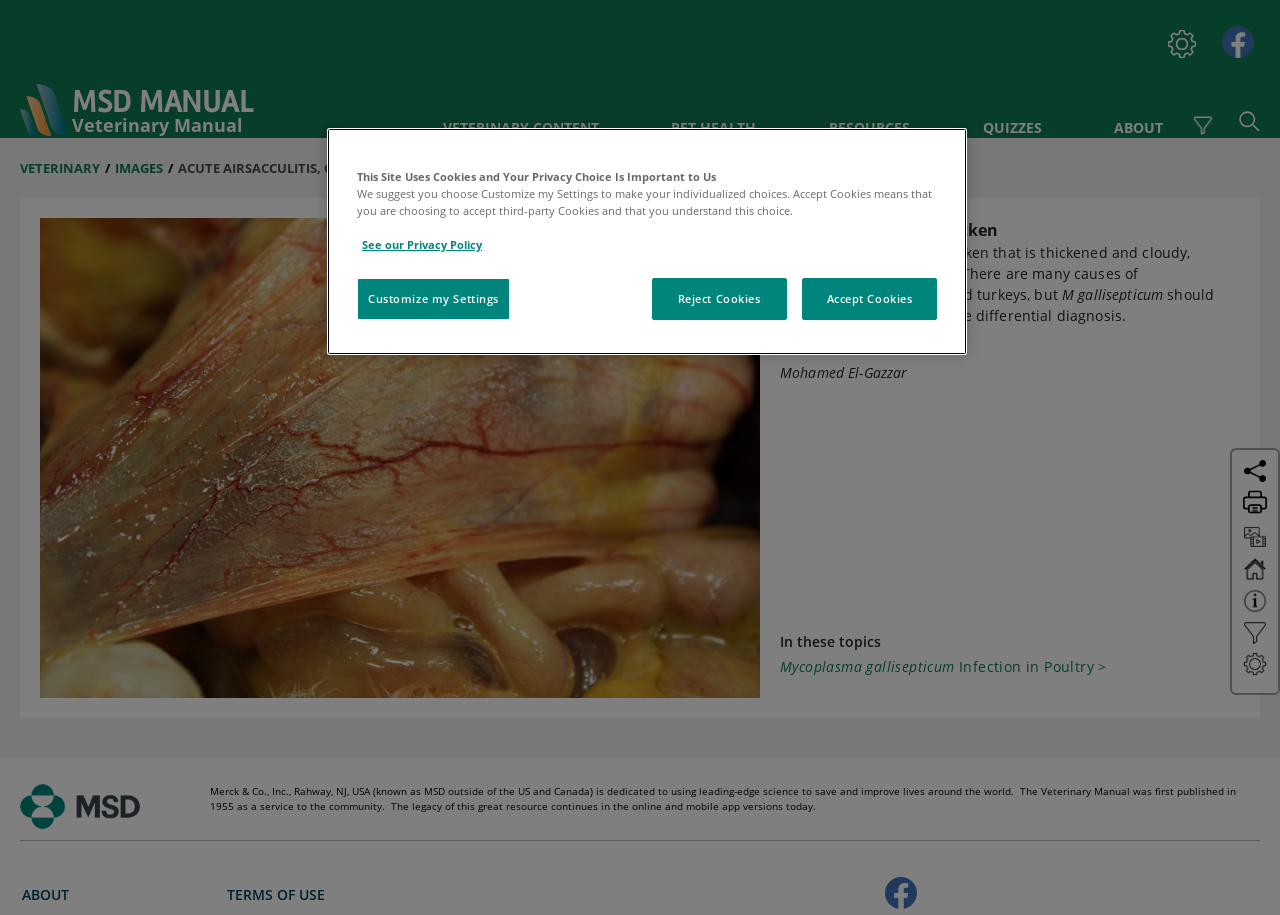What is the name of the author of the image?
Provide a short answer using one word or a brief phrase based on the image.

Mohamed El-Gazzar